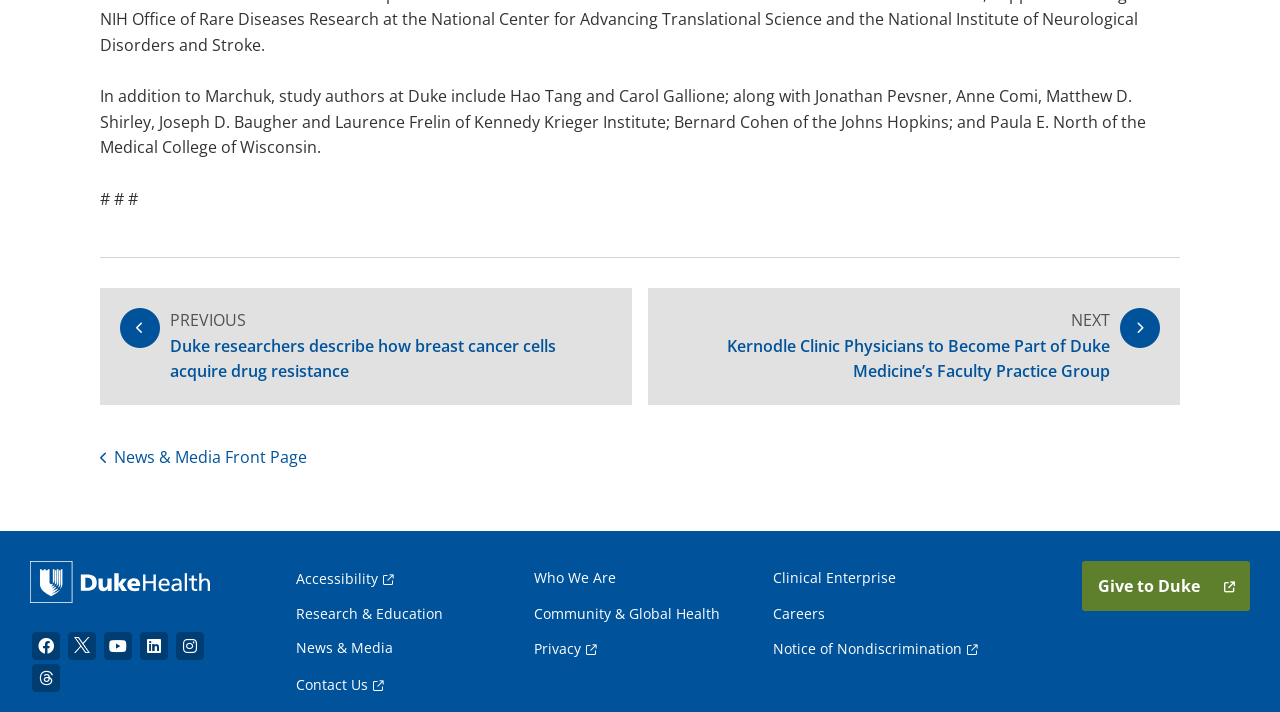Respond with a single word or phrase to the following question:
How many social media links are there?

6